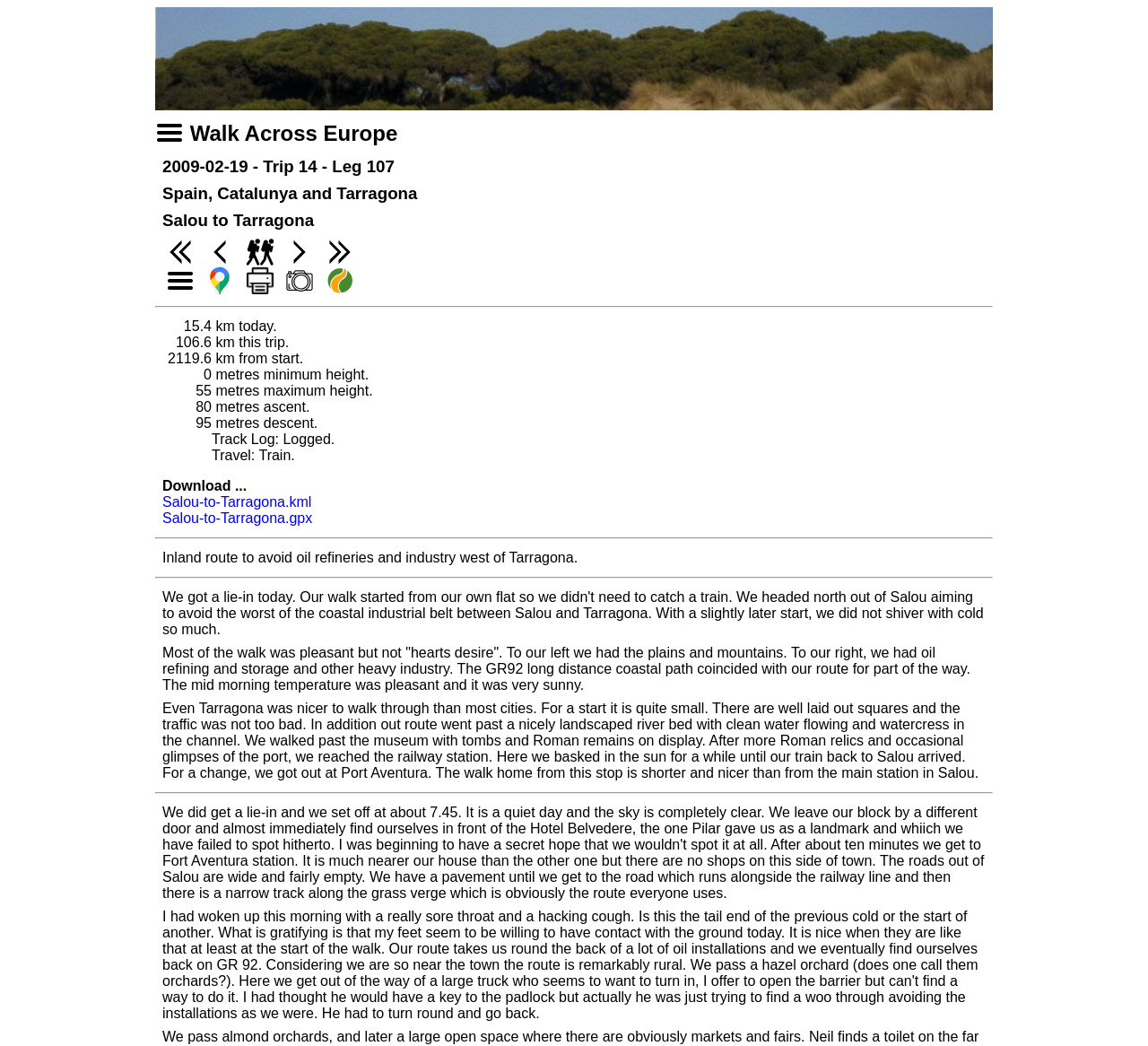What is the name of the starting point of this leg?
Answer the question with just one word or phrase using the image.

Salou